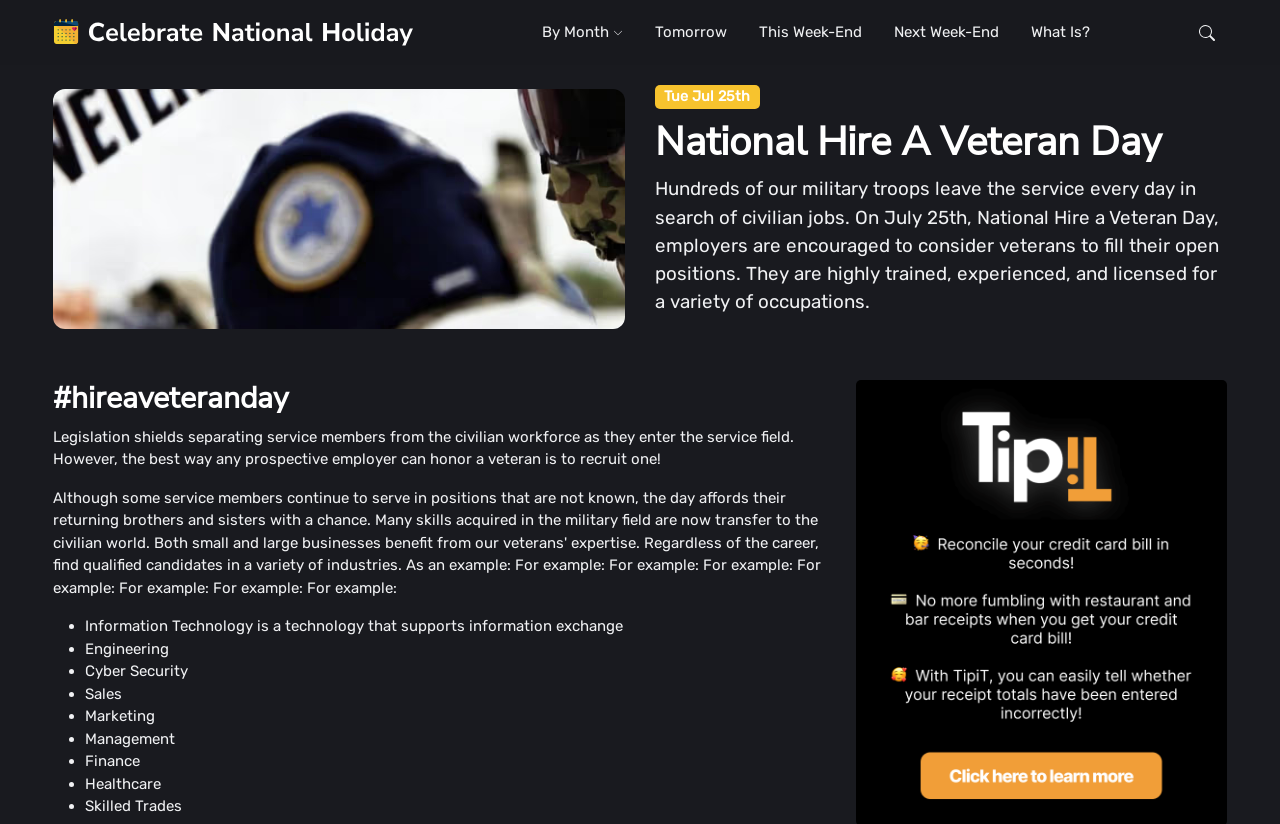Bounding box coordinates are given in the format (top-left x, top-left y, bottom-right x, bottom-right y). All values should be floating point numbers between 0 and 1. Provide the bounding box coordinate for the UI element described as: Tue Jul 25th

[0.512, 0.103, 0.594, 0.133]